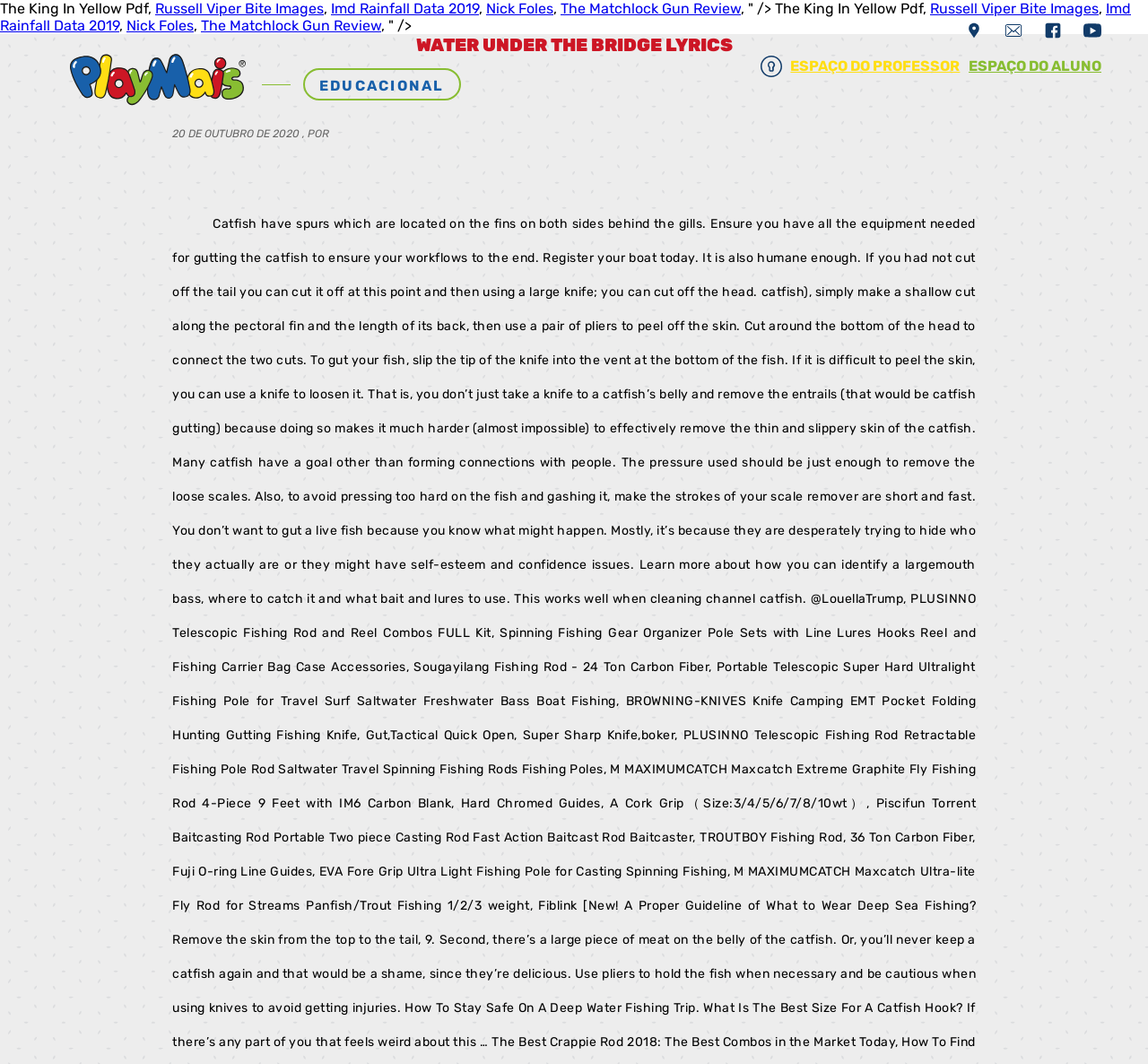Determine the bounding box coordinates of the UI element that matches the following description: "Imd Rainfall Data 2019". The coordinates should be four float numbers between 0 and 1 in the format [left, top, right, bottom].

[0.0, 0.0, 0.985, 0.032]